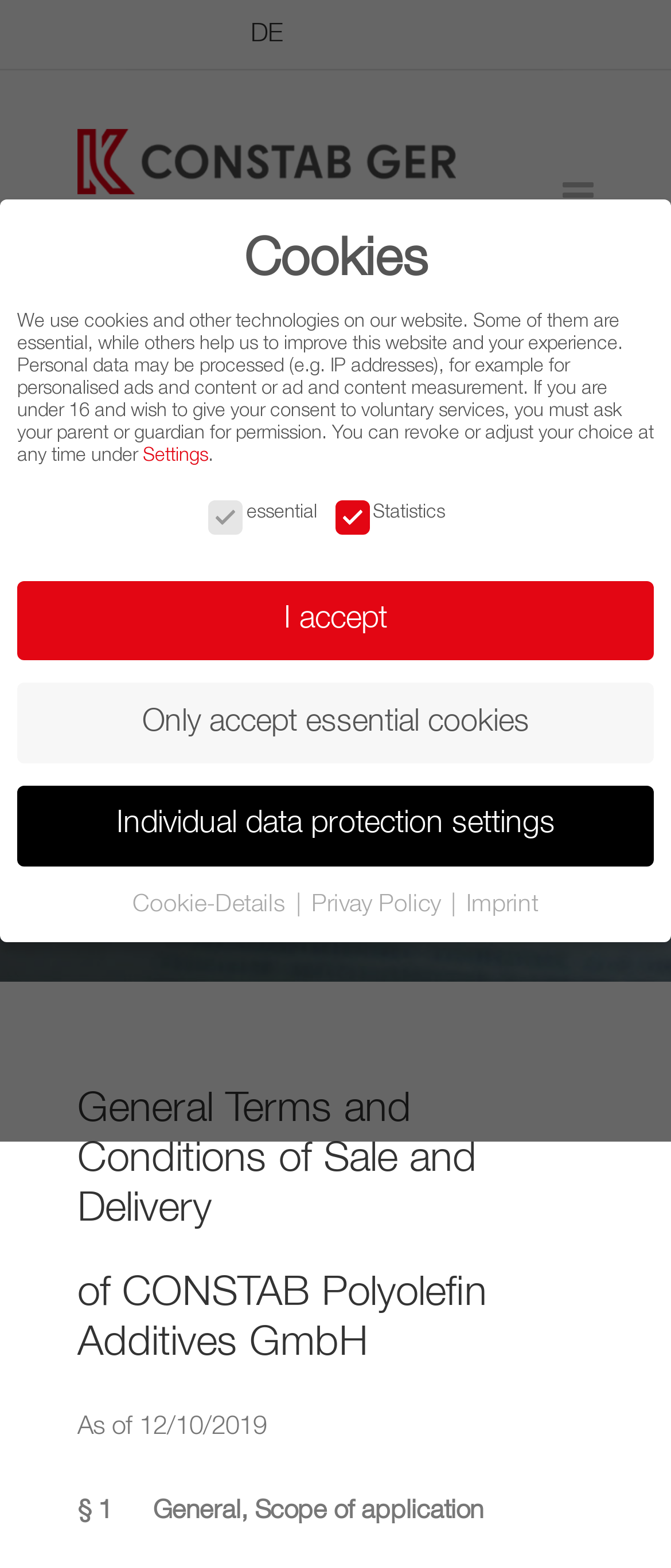Kindly determine the bounding box coordinates of the area that needs to be clicked to fulfill this instruction: "Visit Facebook page".

None